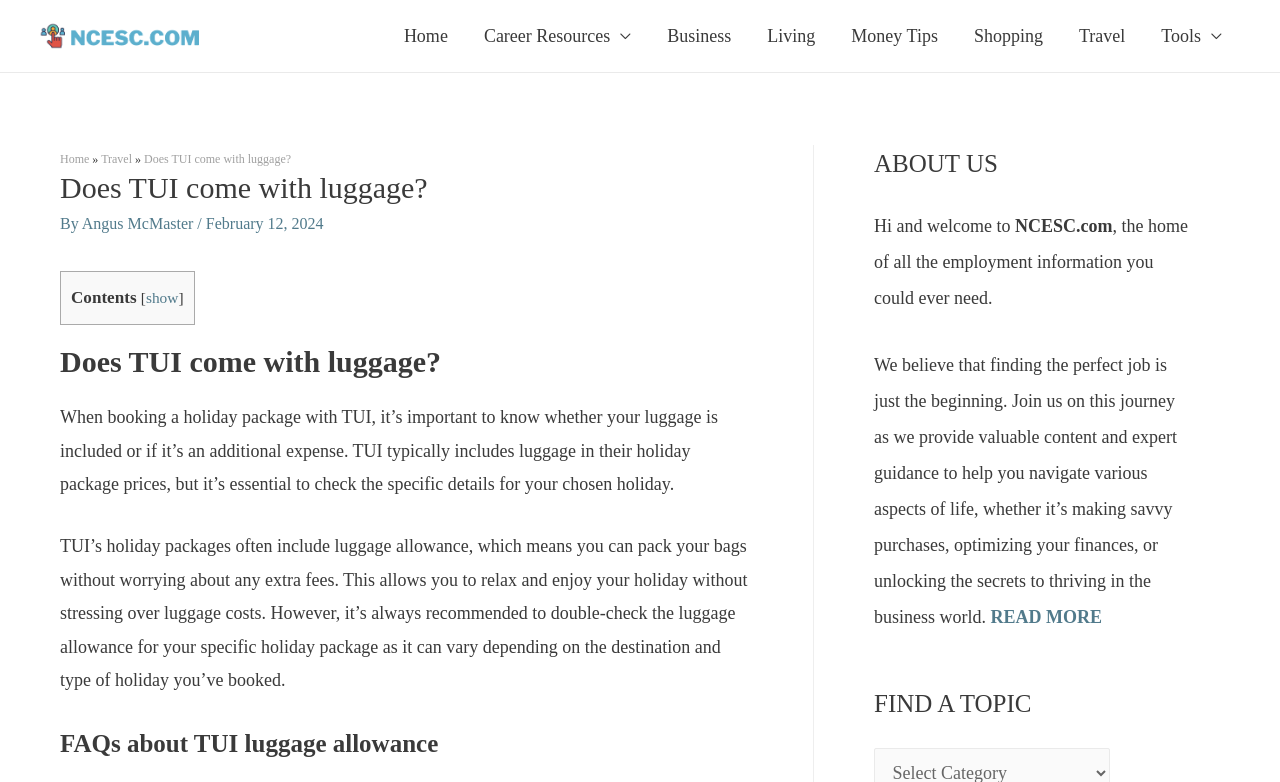Identify the bounding box of the HTML element described here: "Sharyl Calibayan". Provide the coordinates as four float numbers between 0 and 1: [left, top, right, bottom].

None